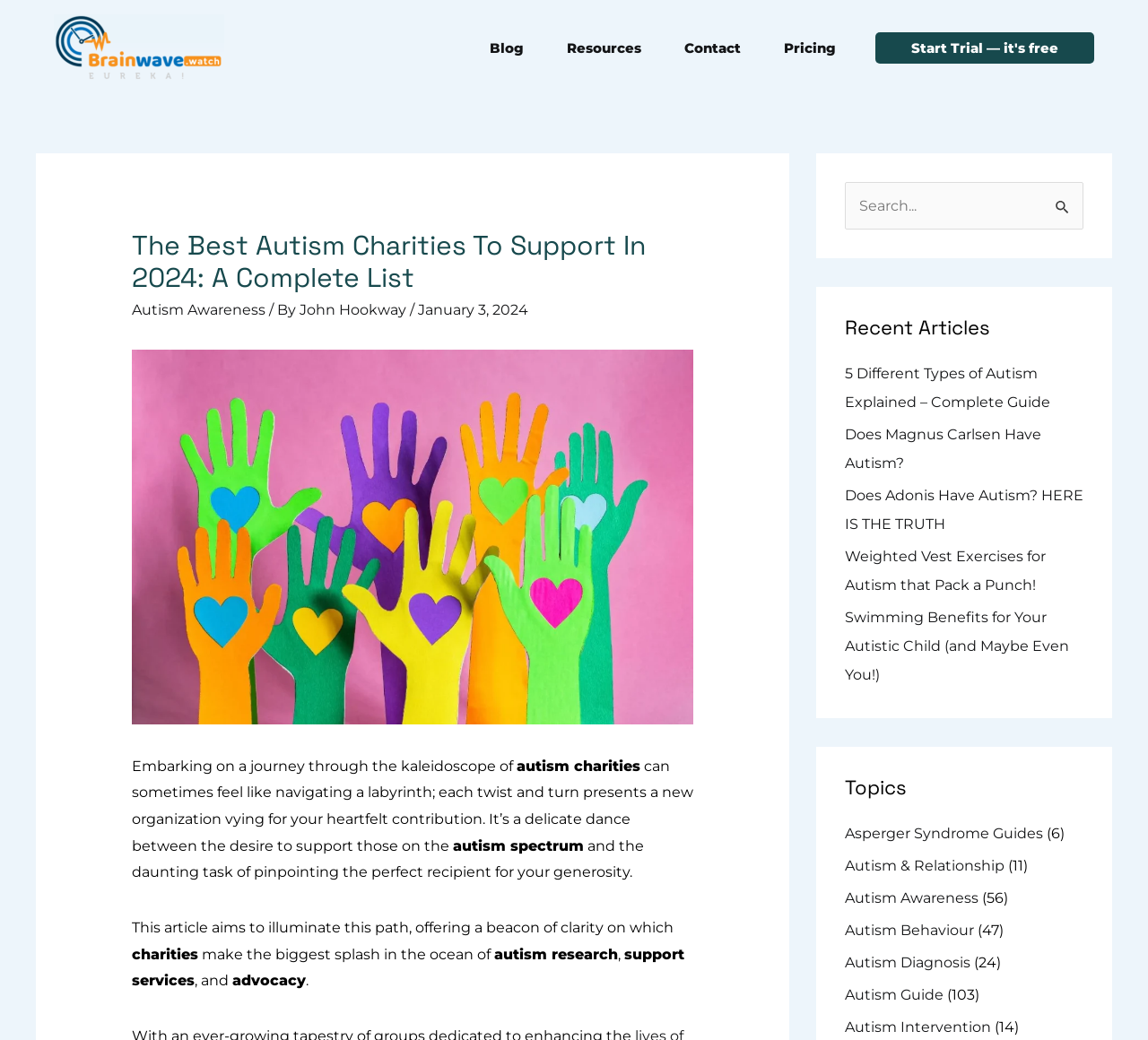Identify the bounding box coordinates of the element to click to follow this instruction: 'Search for something'. Ensure the coordinates are four float values between 0 and 1, provided as [left, top, right, bottom].

[0.736, 0.175, 0.944, 0.221]